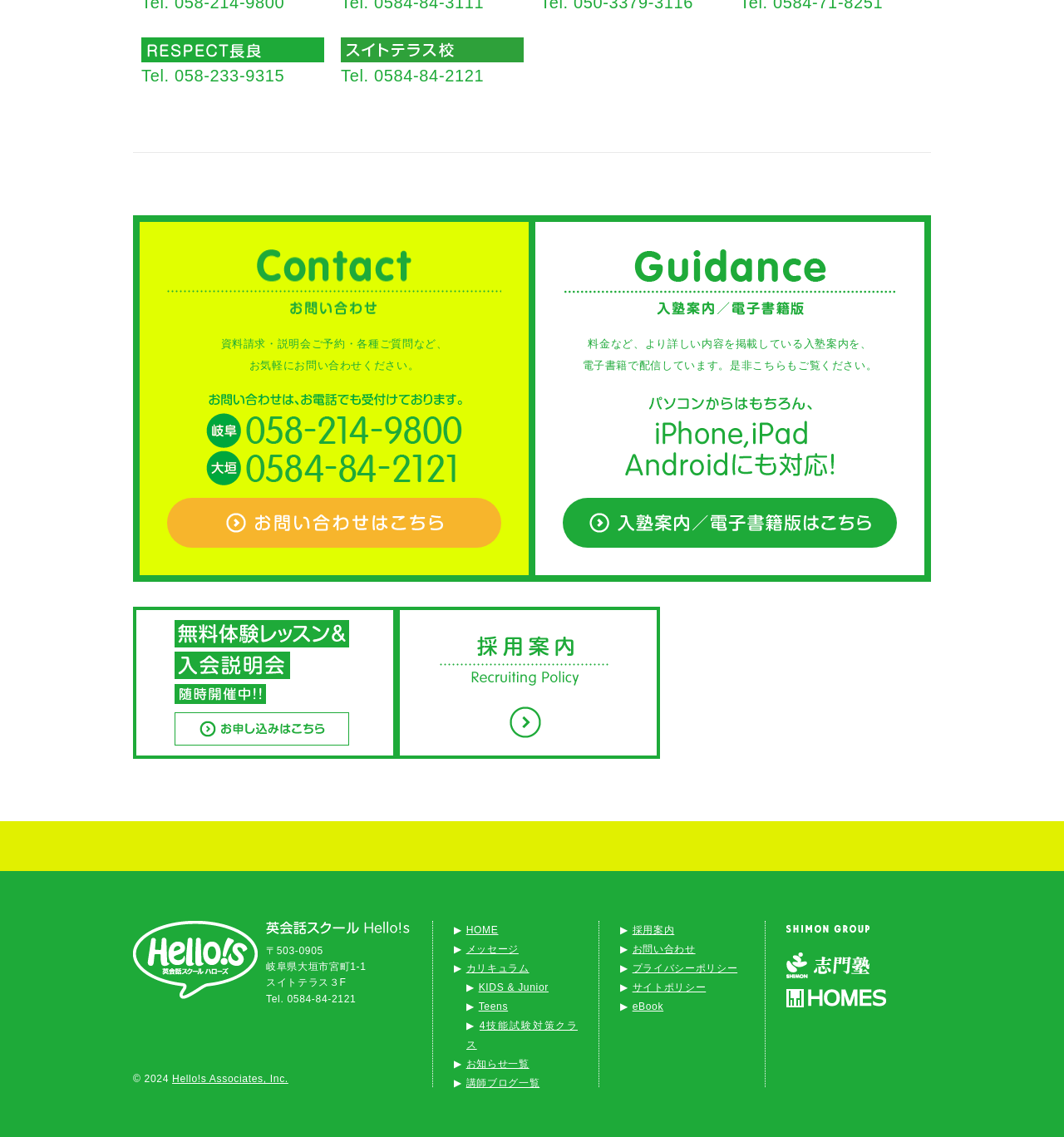Identify the bounding box coordinates of the section that should be clicked to achieve the task described: "Go to the homepage of Hello!s".

[0.438, 0.813, 0.468, 0.823]